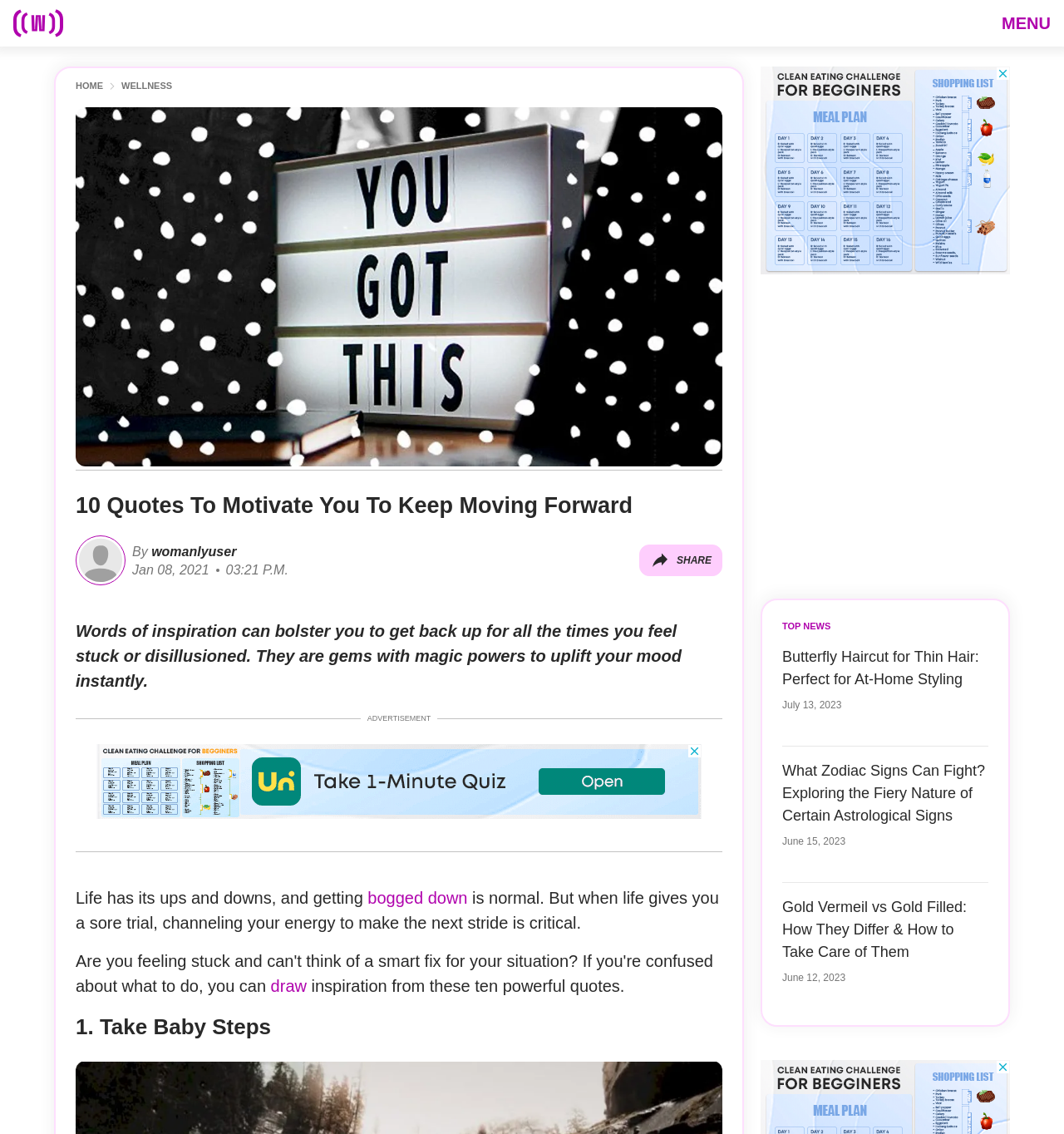Please identify the primary heading on the webpage and return its text.

10 Quotes To Motivate You To Keep Moving Forward